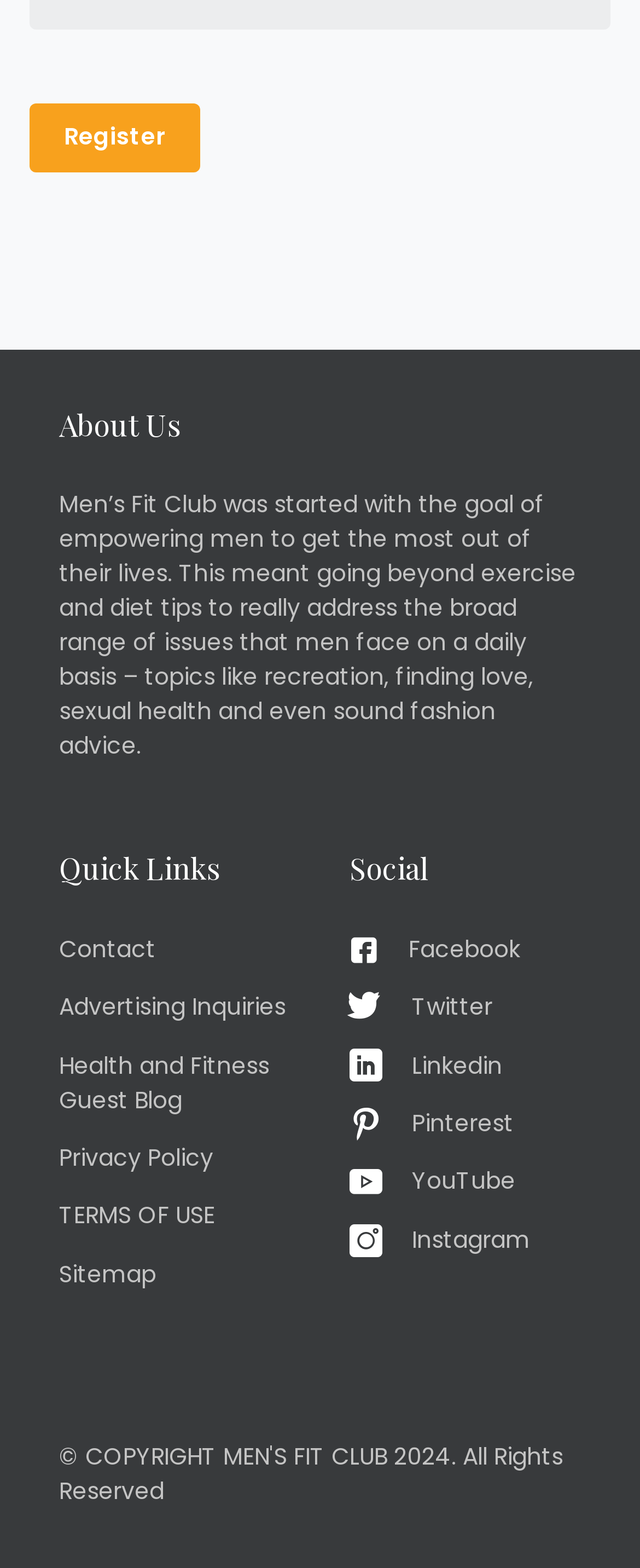Observe the image and answer the following question in detail: What is the purpose of Men’s Fit Club?

According to the static text on the webpage, Men’s Fit Club was started with the goal of empowering men to get the most out of their lives, which means going beyond exercise and diet tips to address a broad range of issues that men face on a daily basis.